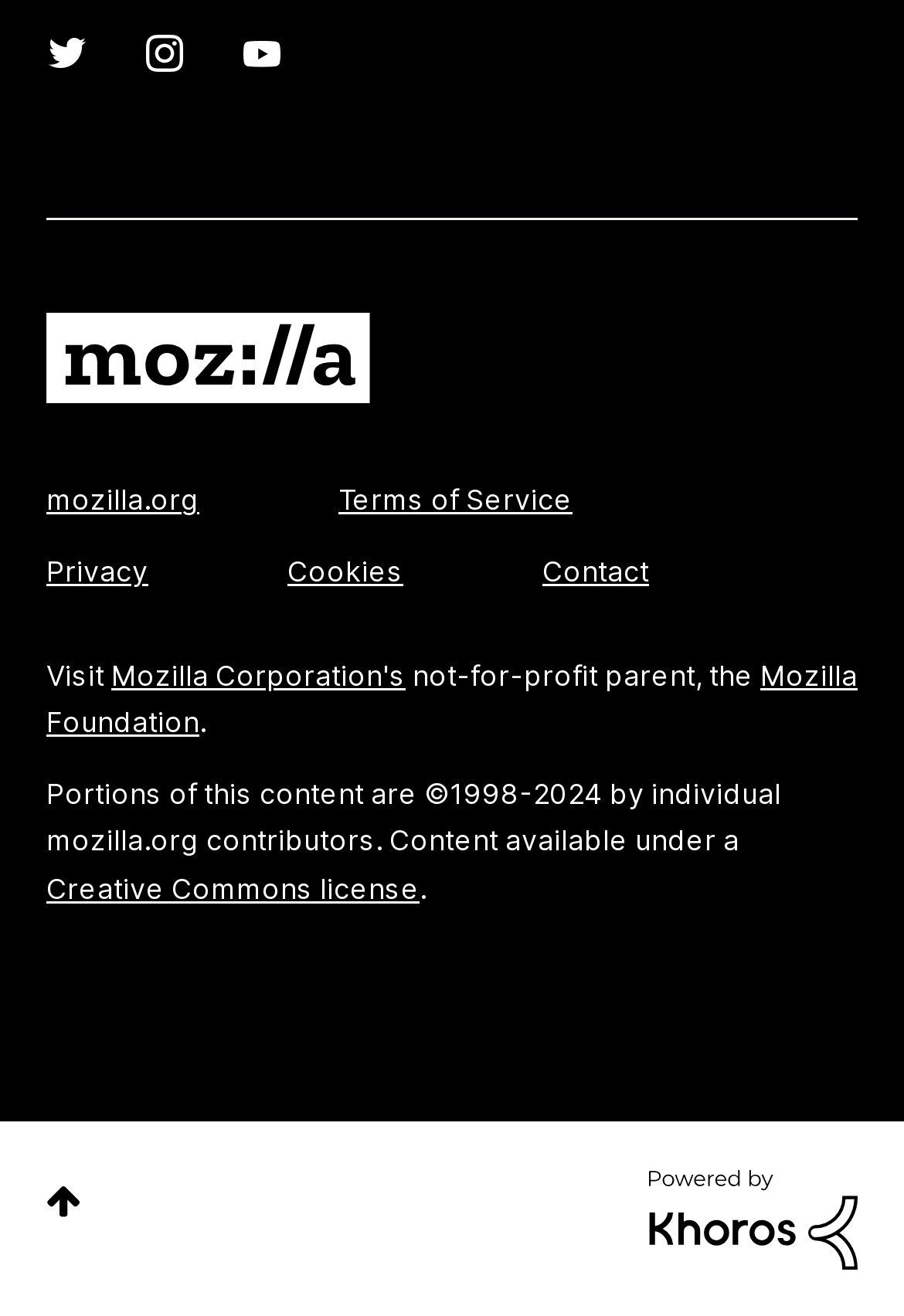Identify the bounding box for the UI element described as: "title="Twitter"". Ensure the coordinates are four float numbers between 0 and 1, formatted as [left, top, right, bottom].

[0.051, 0.025, 0.097, 0.056]